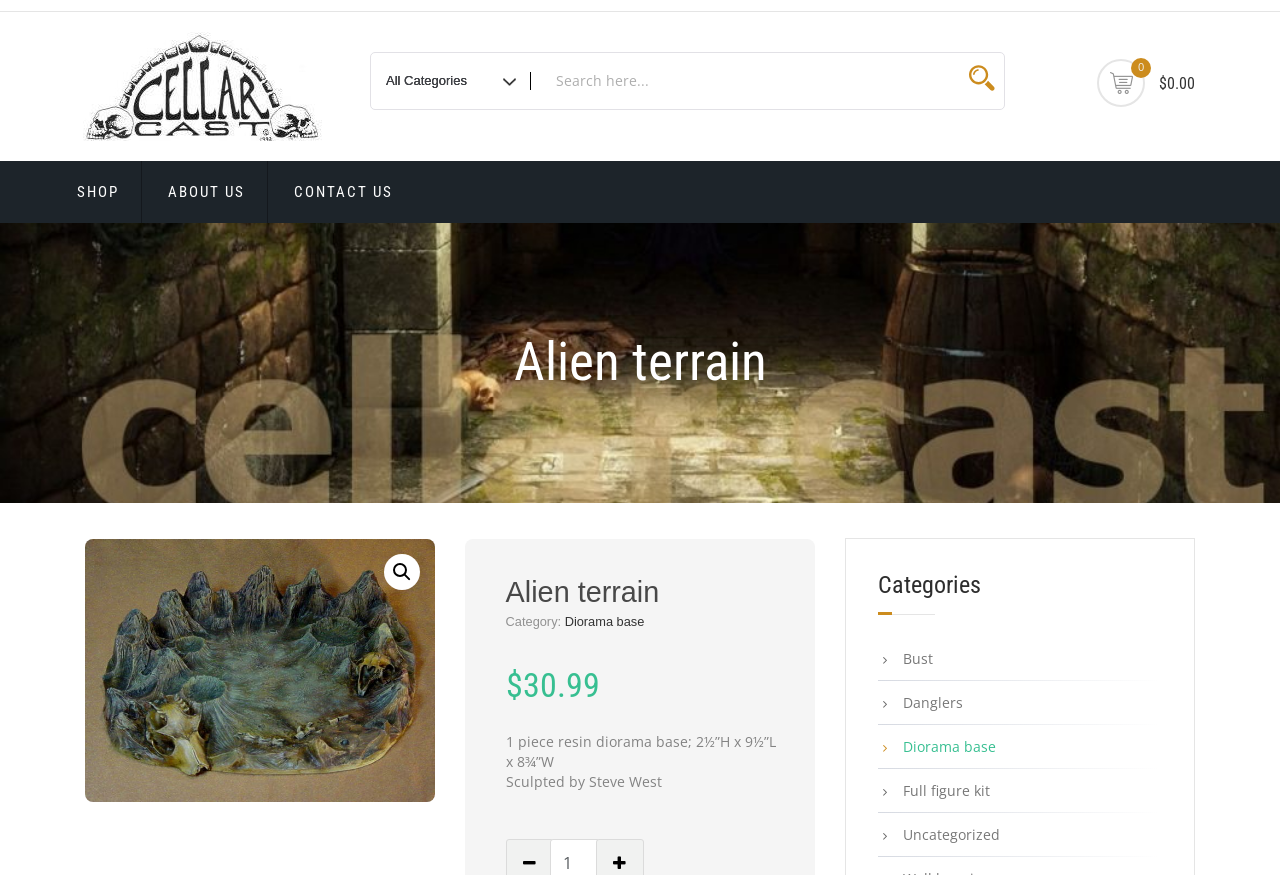What is the name of the product?
Answer the question based on the image using a single word or a brief phrase.

Alien terrain